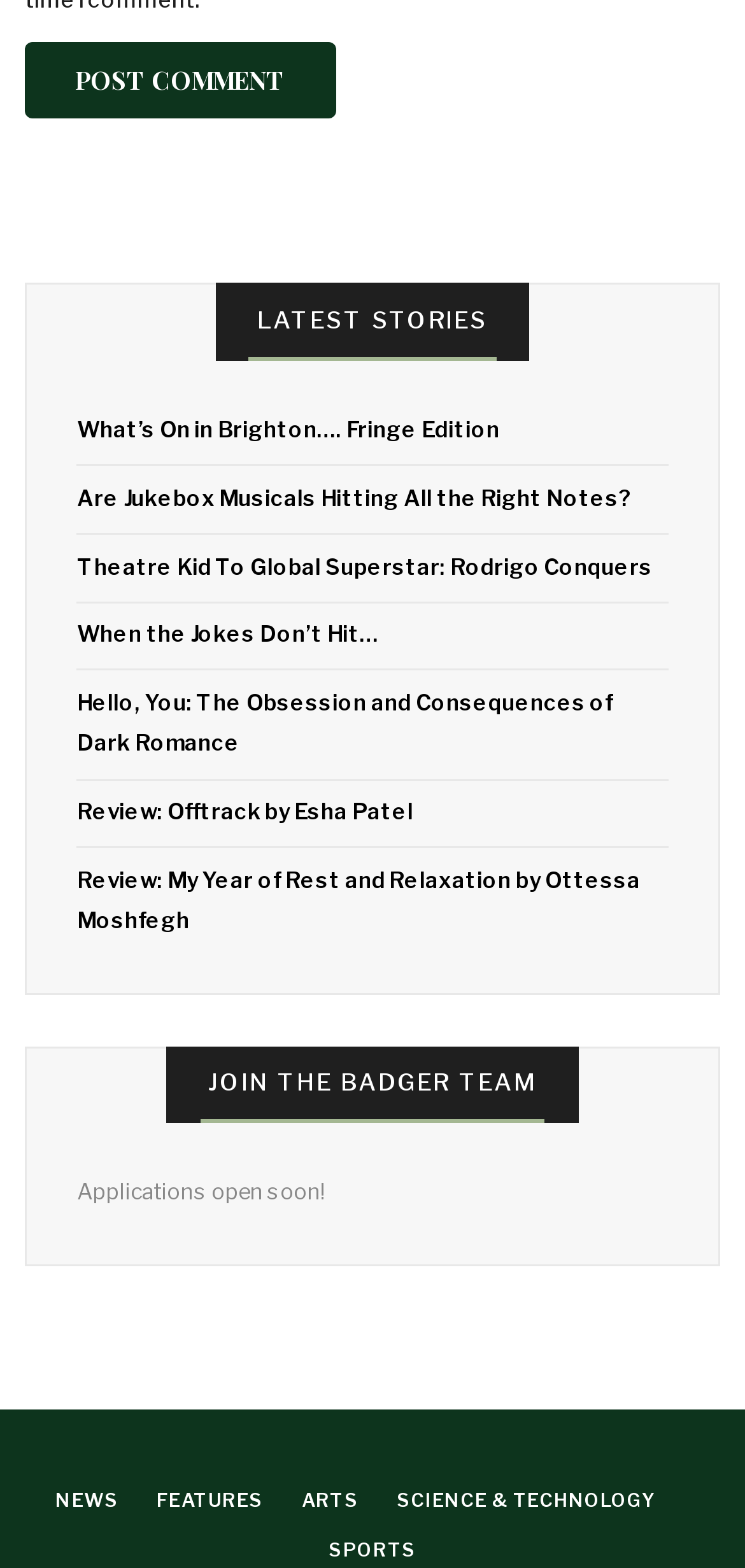Identify the bounding box coordinates of the clickable region required to complete the instruction: "Email steve@notwithoutus.org". The coordinates should be given as four float numbers within the range of 0 and 1, i.e., [left, top, right, bottom].

None